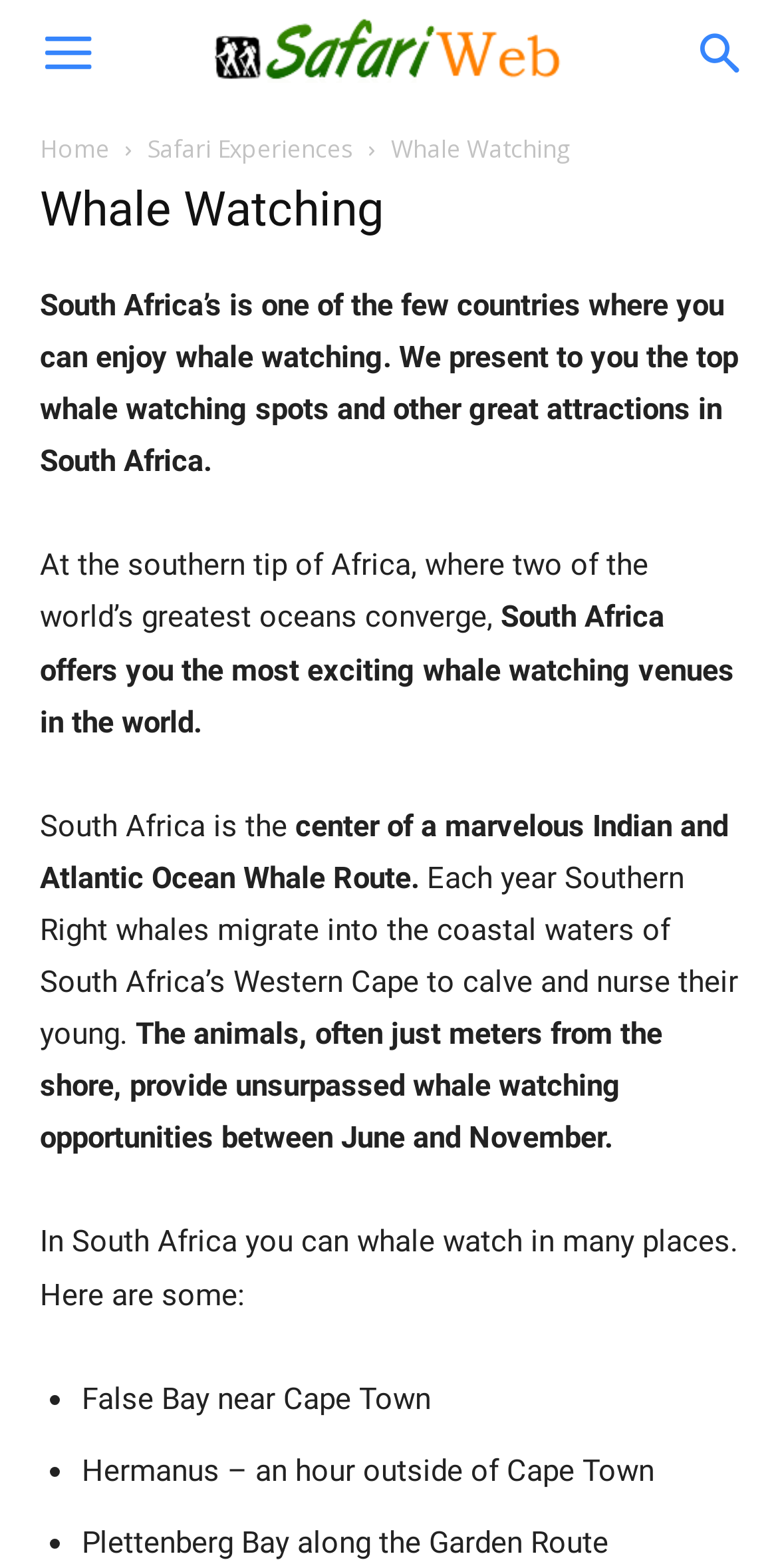Carefully observe the image and respond to the question with a detailed answer:
What is unique about South Africa's whale watching?

The webpage highlights that South Africa is at the center of a marvelous Indian and Atlantic Ocean Whale Route, making it a unique destination for whale watching.